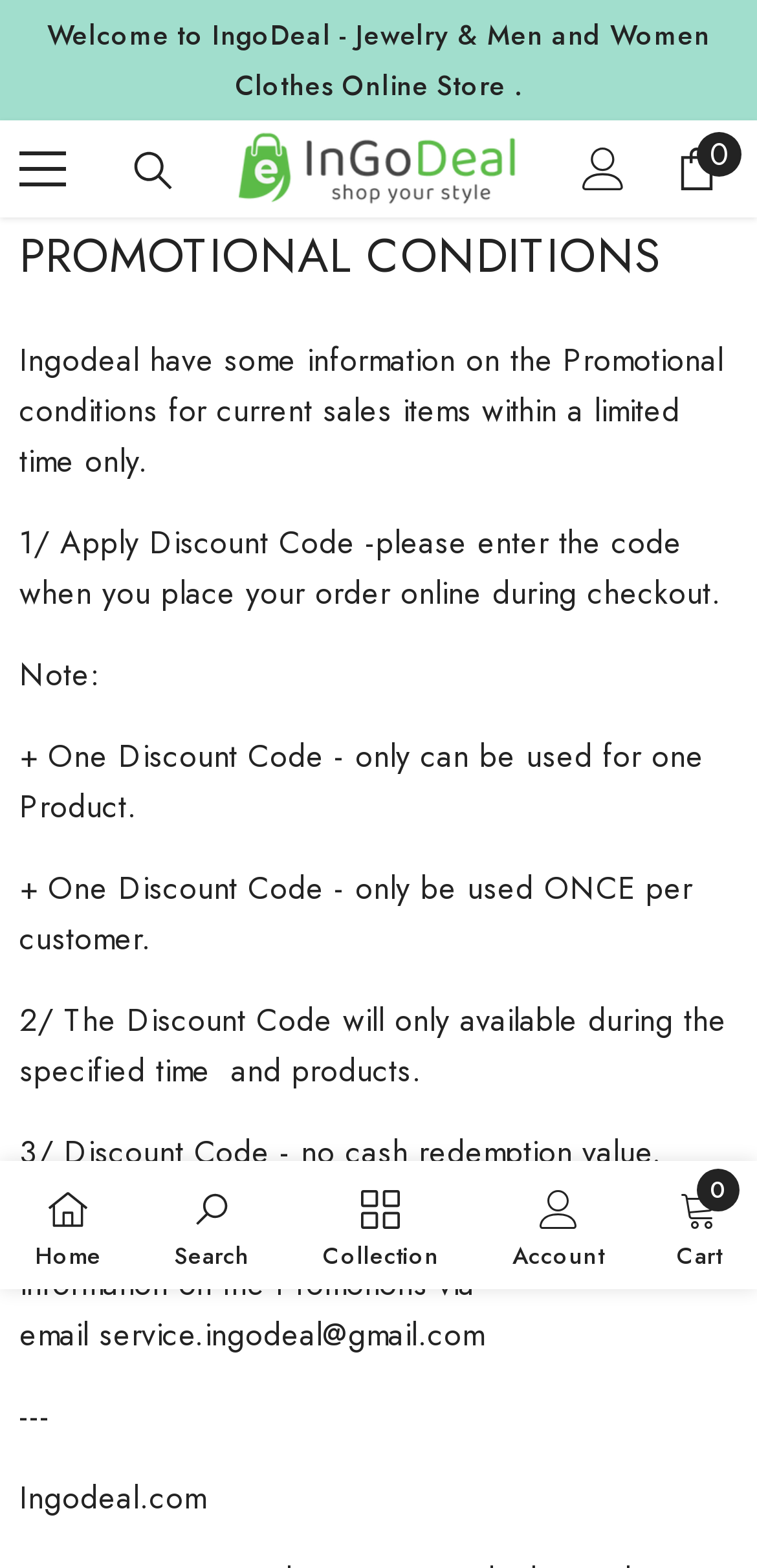Identify and provide the bounding box for the element described by: "Log in".

[0.769, 0.094, 0.826, 0.121]